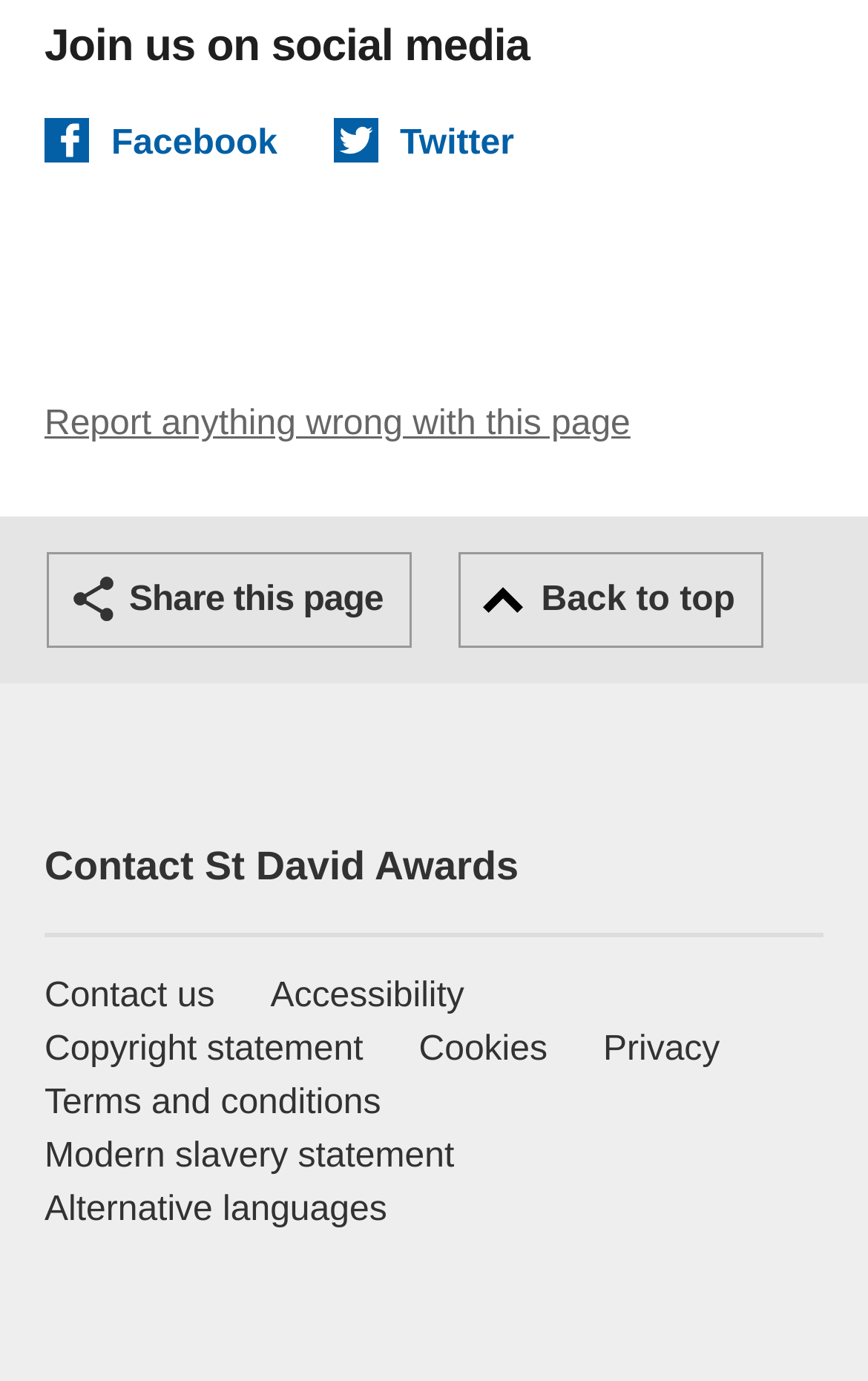What is the last link in the footer section?
Based on the visual details in the image, please answer the question thoroughly.

The last link in the footer section is 'Alternative languages', which is located at the bottom right of the footer section.